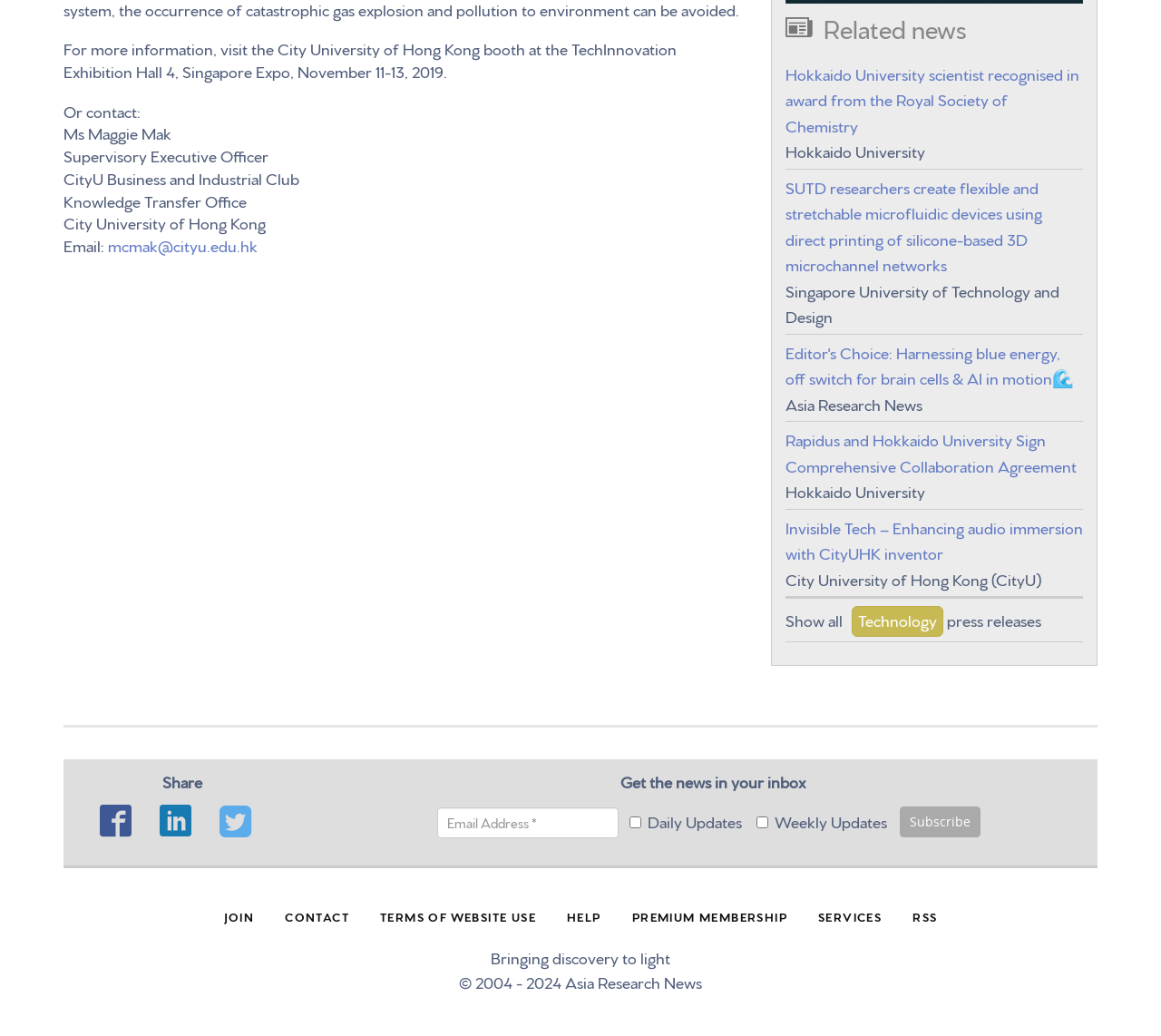Please provide a brief answer to the following inquiry using a single word or phrase:
What is the name of the university mentioned in the contact information?

City University of Hong Kong